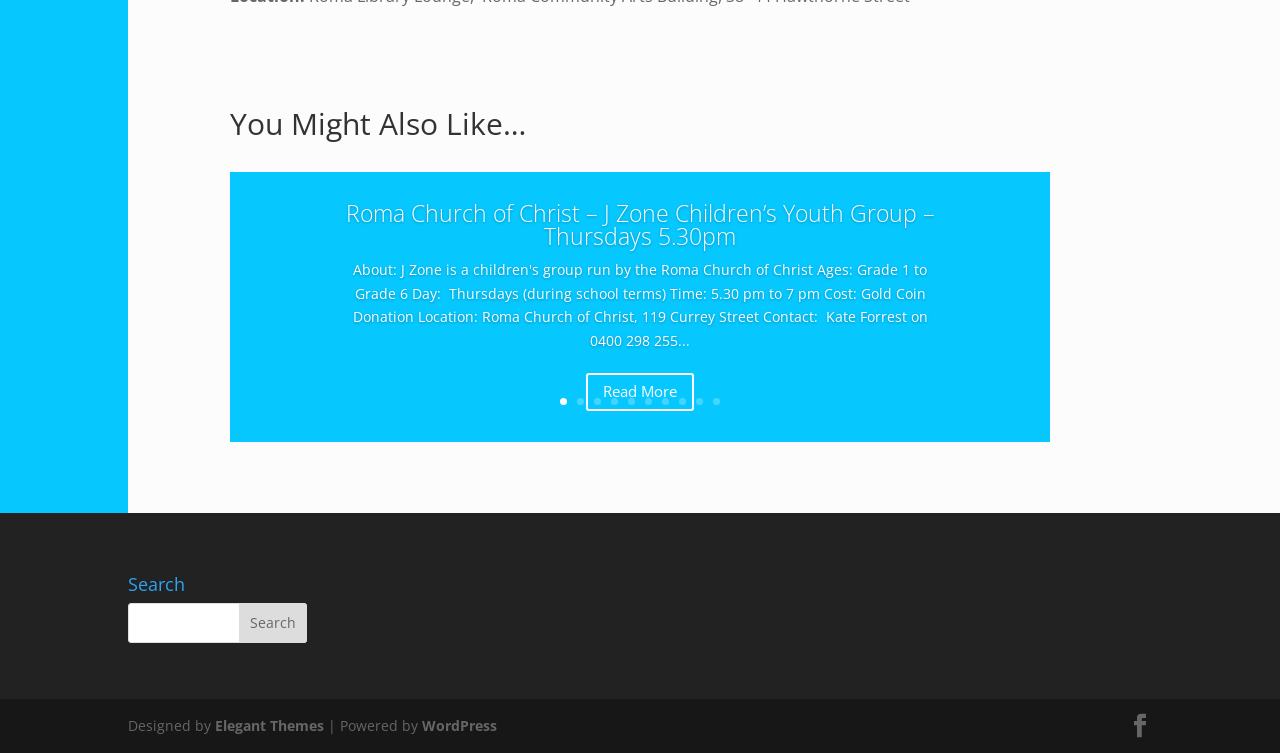Please provide a short answer using a single word or phrase for the question:
What is the purpose of the search bar?

To search the website